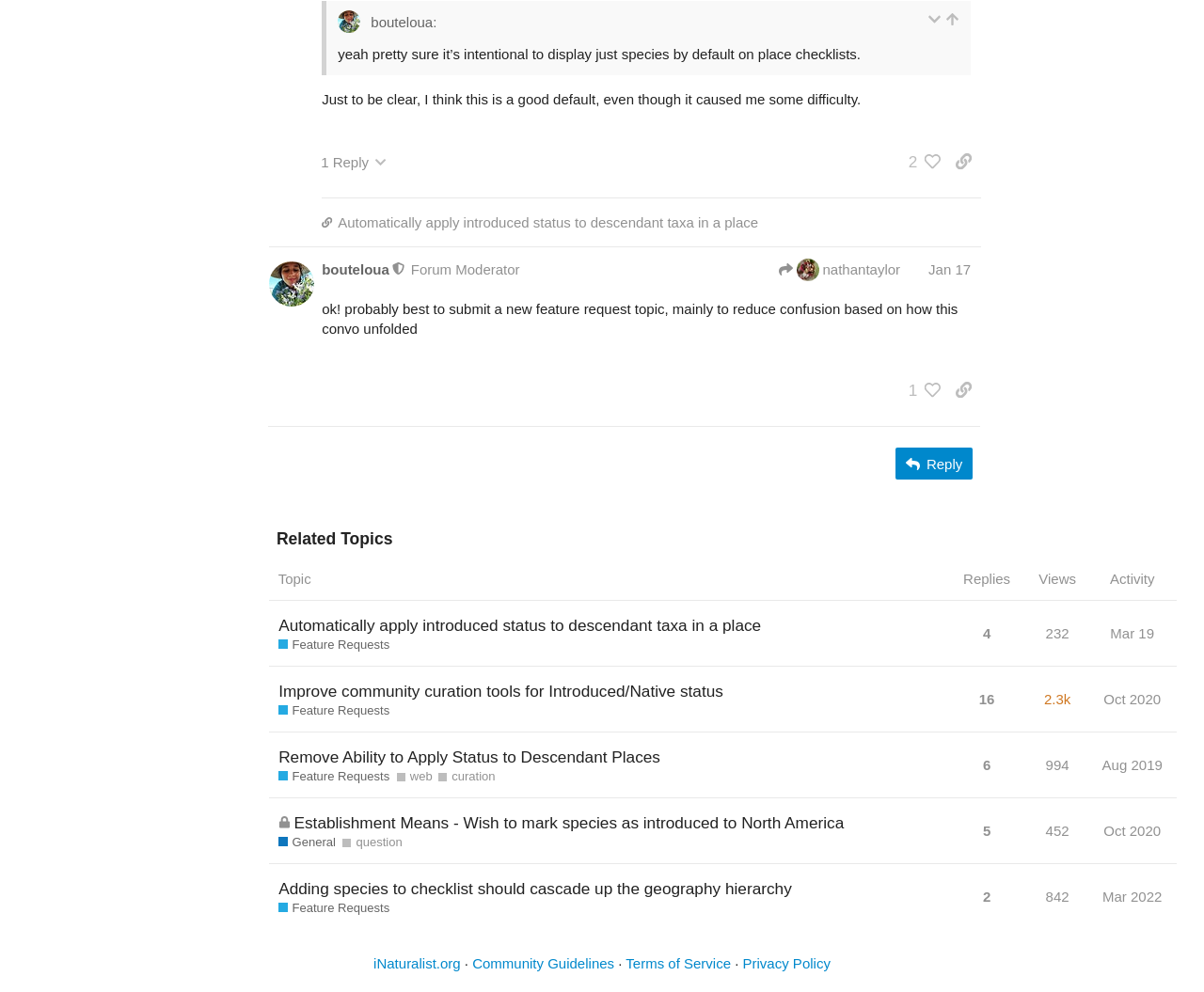Identify the bounding box coordinates of the clickable region necessary to fulfill the following instruction: "copy a link to this post to clipboard". The bounding box coordinates should be four float numbers between 0 and 1, i.e., [left, top, right, bottom].

[0.786, 0.147, 0.815, 0.18]